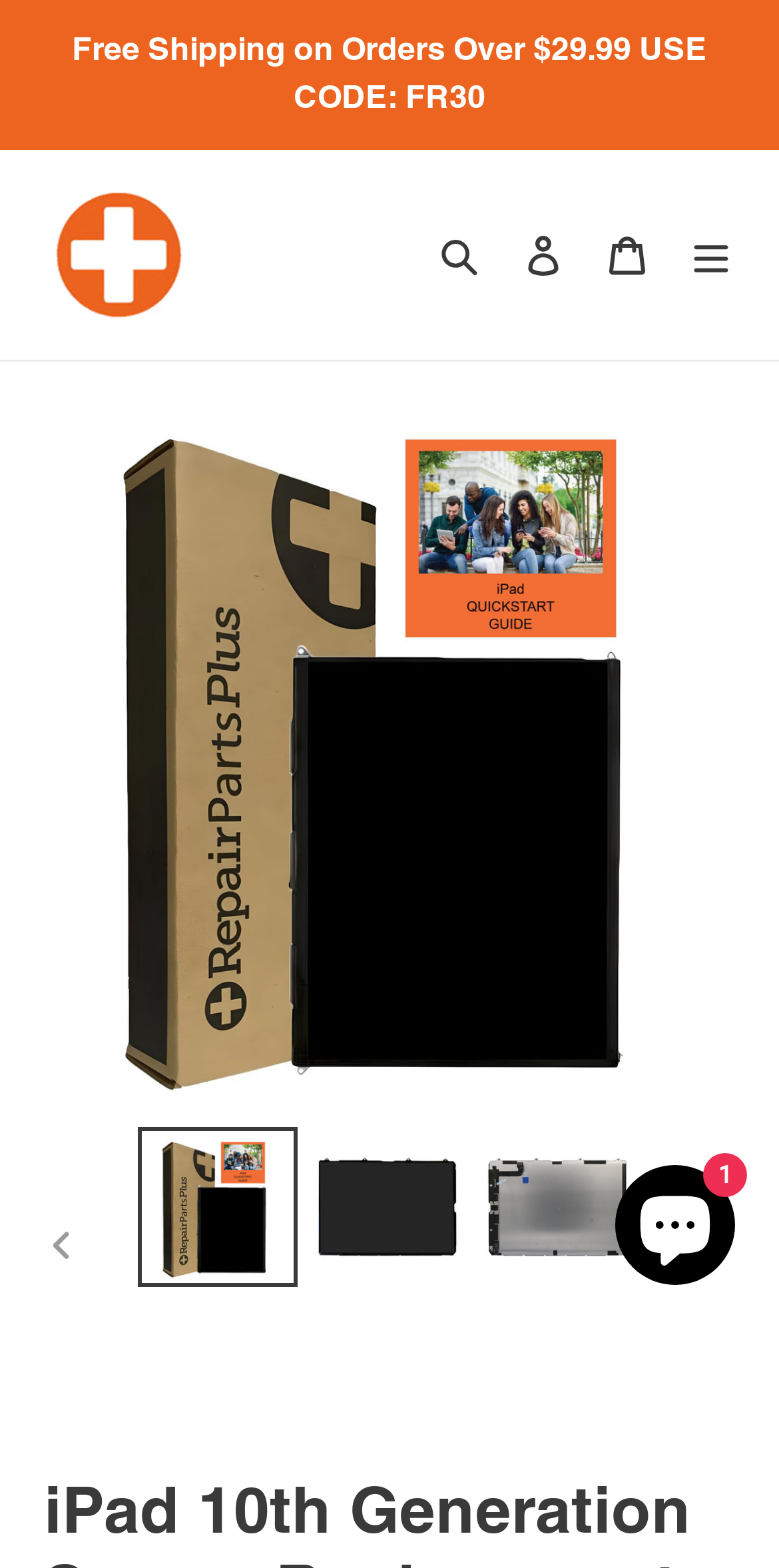Extract the main heading from the webpage content.

iPad 10th Generation Screen Replacement LCD Display (10.9" - 2022, A2696 | A2757 | A2777)